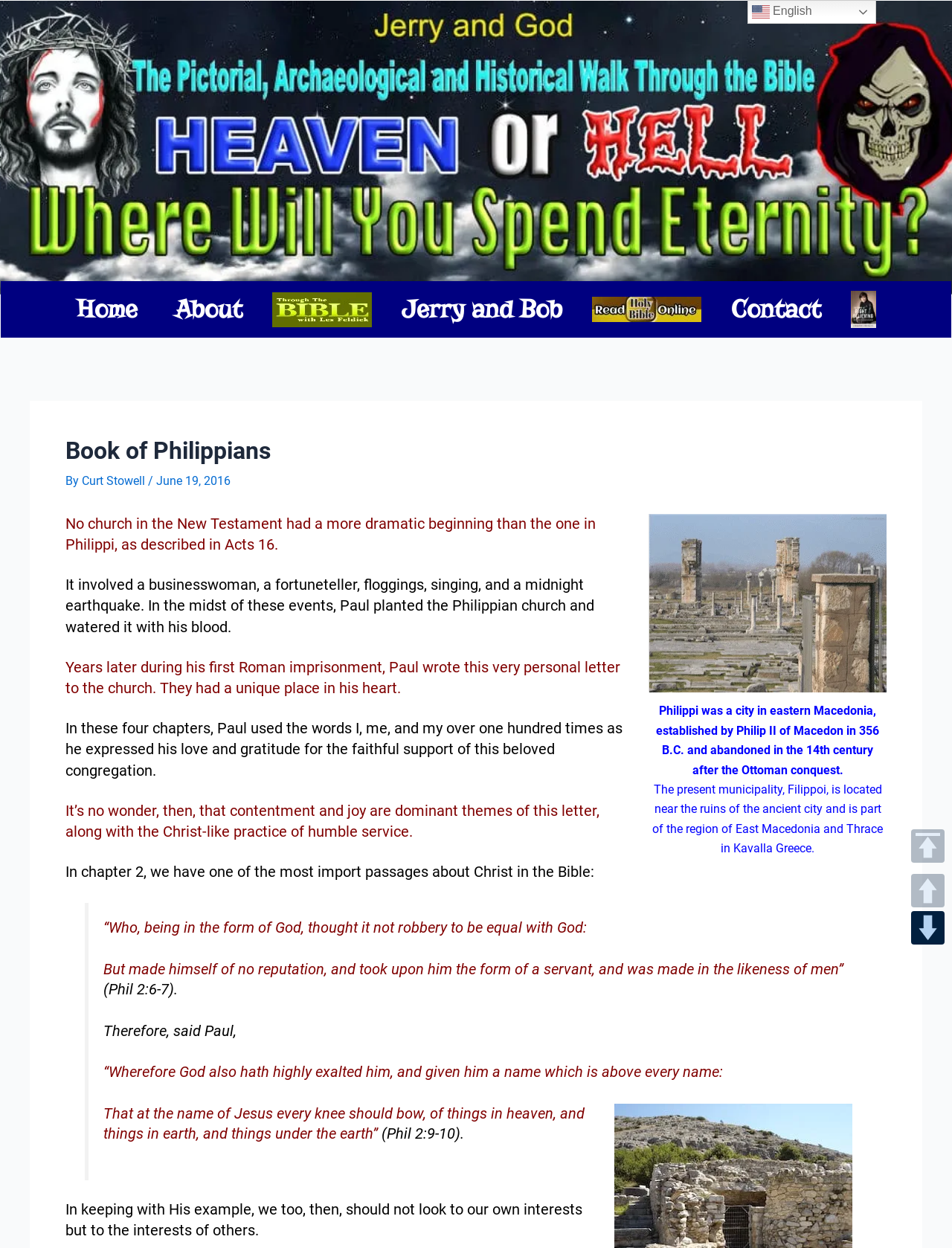Show the bounding box coordinates of the region that should be clicked to follow the instruction: "Contact Jerry and Bob."

[0.406, 0.225, 0.606, 0.271]